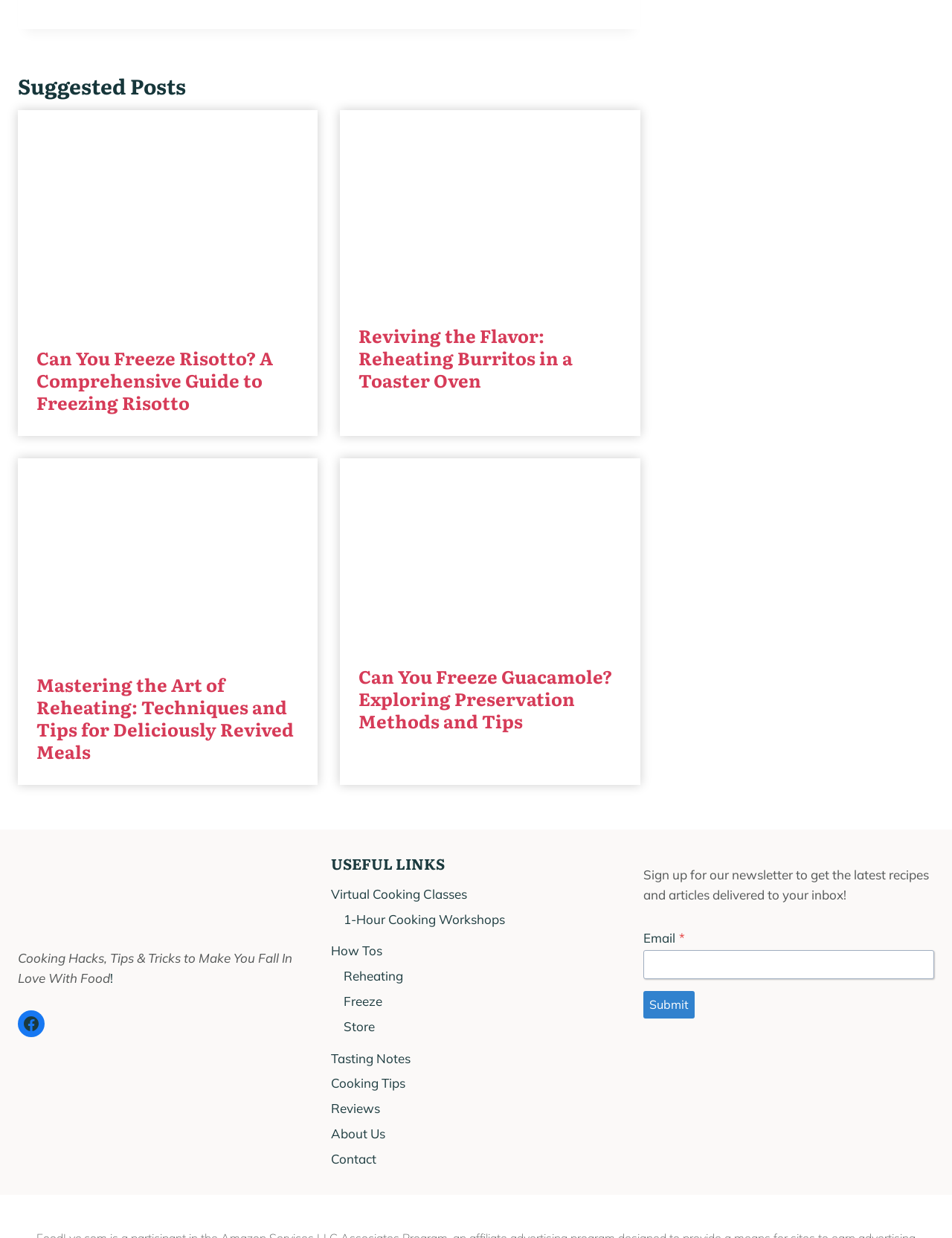Please find the bounding box for the UI element described by: "Virtual Cooking Classes".

[0.347, 0.802, 0.653, 0.823]